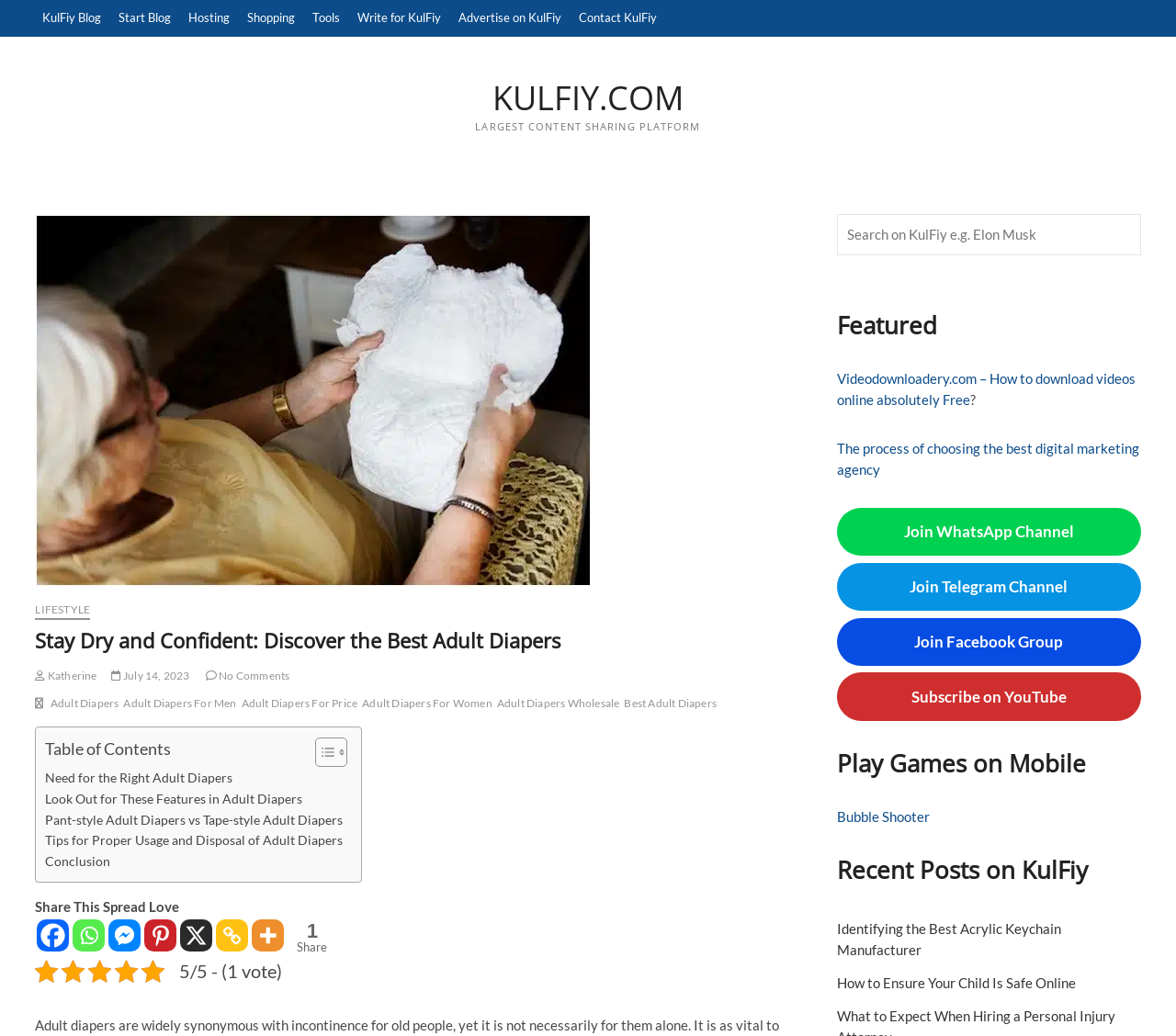Determine the bounding box coordinates of the section to be clicked to follow the instruction: "Read the article 'Need for the Right Adult Diapers'". The coordinates should be given as four float numbers between 0 and 1, formatted as [left, top, right, bottom].

[0.039, 0.741, 0.198, 0.761]